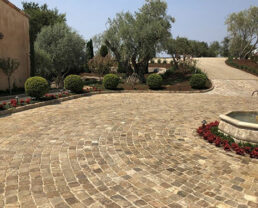Detail all significant aspects of the image you see.

The image showcases a beautifully paved driveway or pathway made with Old Charlottesville Gold Cobblestone, which features unique sandstone cobbles in warm tan tones. The setting is enveloped by lush greenery, including neatly trimmed bushes and olive trees, creating a serene ambiance. In the foreground, the cobblestones exhibit an elegant, circular pattern that enhances the aesthetic appeal of the outdoor space. To the right, a charming stone fountain surrounded by vibrant flowers adds a touch of color and elegance, making it a picturesque scene perfect for residential or garden settings. This distinctive blend of natural elements and craftsmanship reflects an Old World charm ideal for driveways, patios, and enhancing overall landscape beauty.